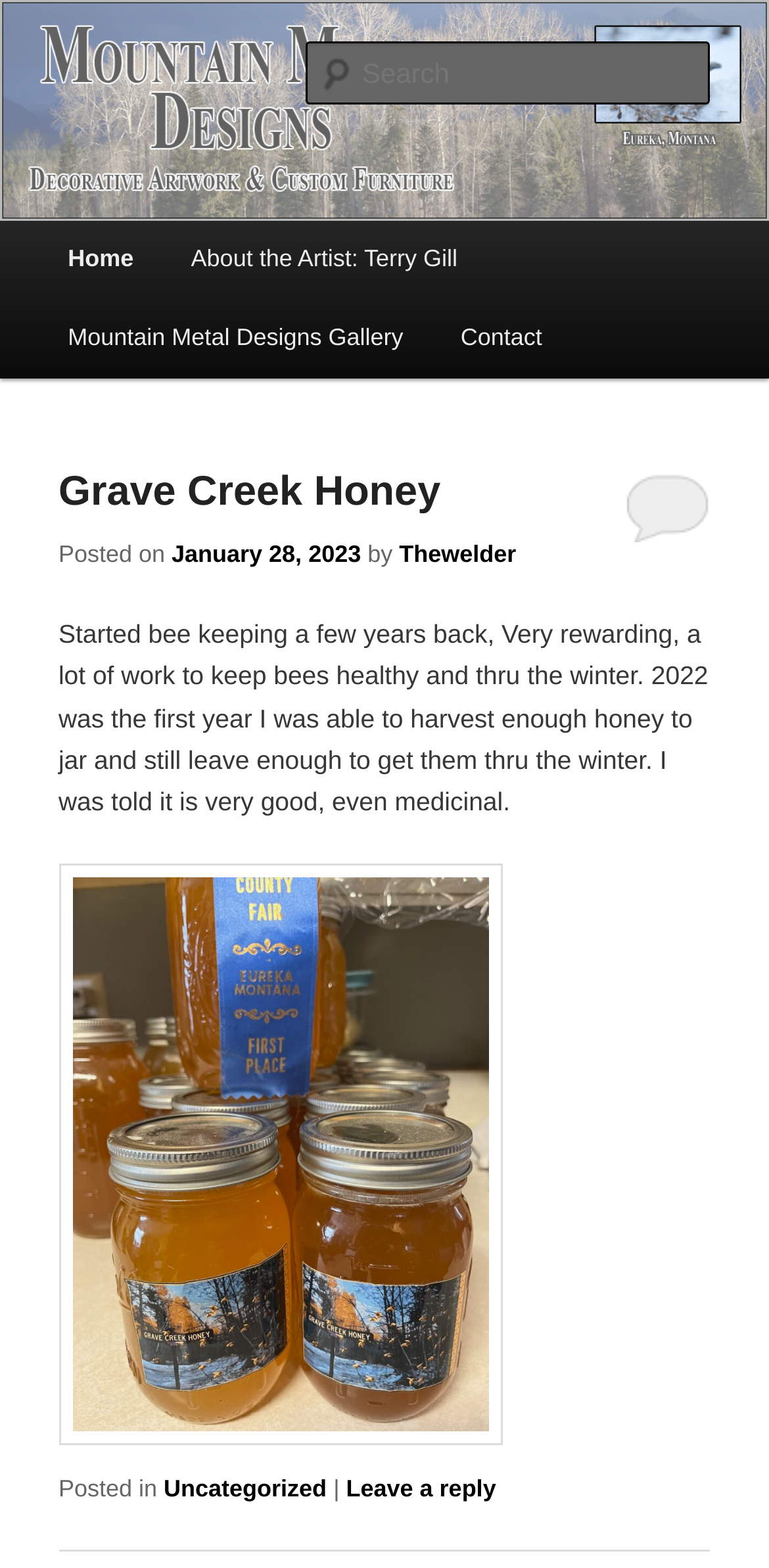Using the description: "parent_node: Search name="s" placeholder="Search"", determine the UI element's bounding box coordinates. Ensure the coordinates are in the format of four float numbers between 0 and 1, i.e., [left, top, right, bottom].

[0.396, 0.027, 0.924, 0.067]